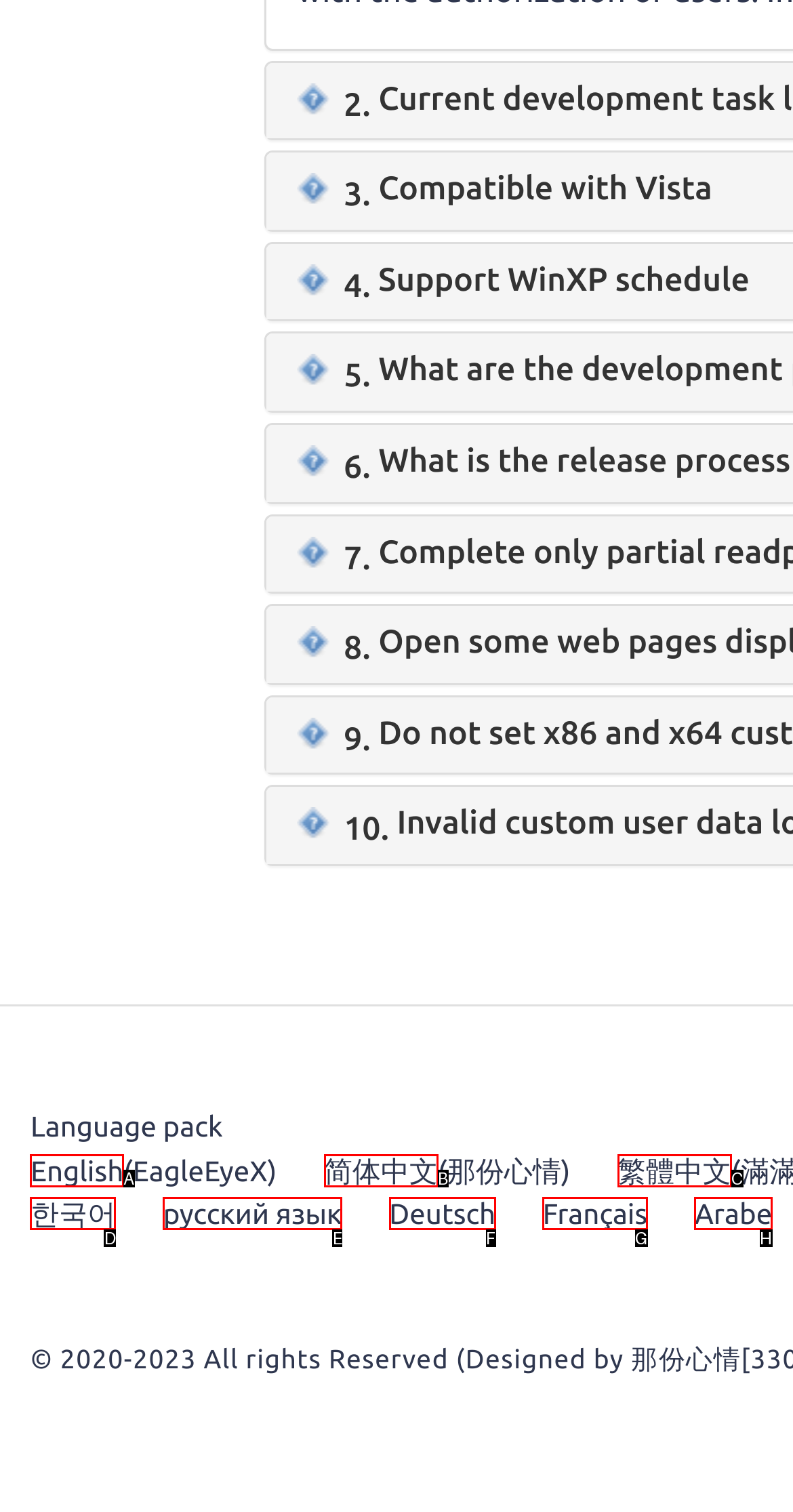Using the description: русский язык, find the best-matching HTML element. Indicate your answer with the letter of the chosen option.

E